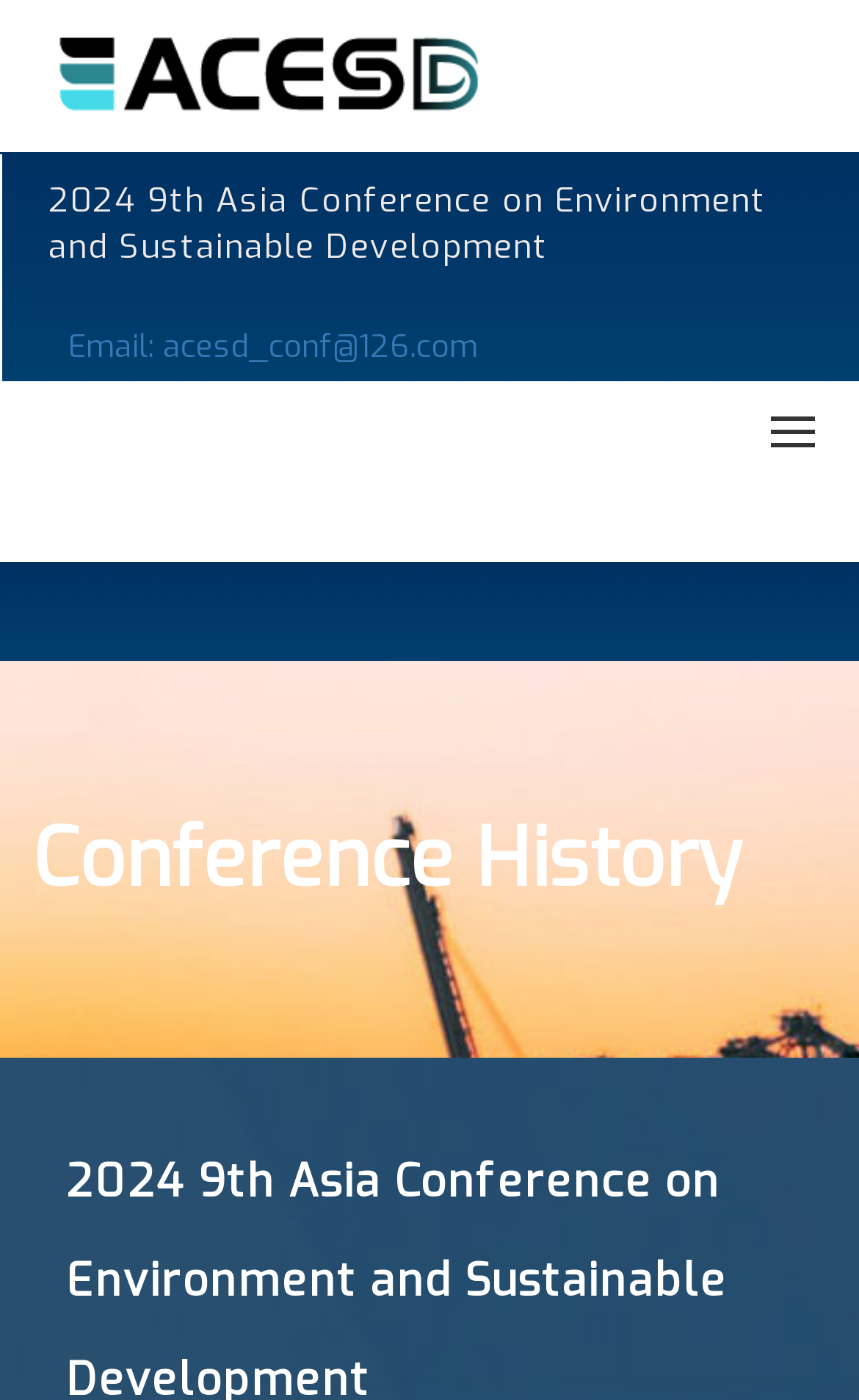Extract the bounding box for the UI element that matches this description: "Email: acesd_conf@126.com".

[0.079, 0.232, 0.556, 0.262]